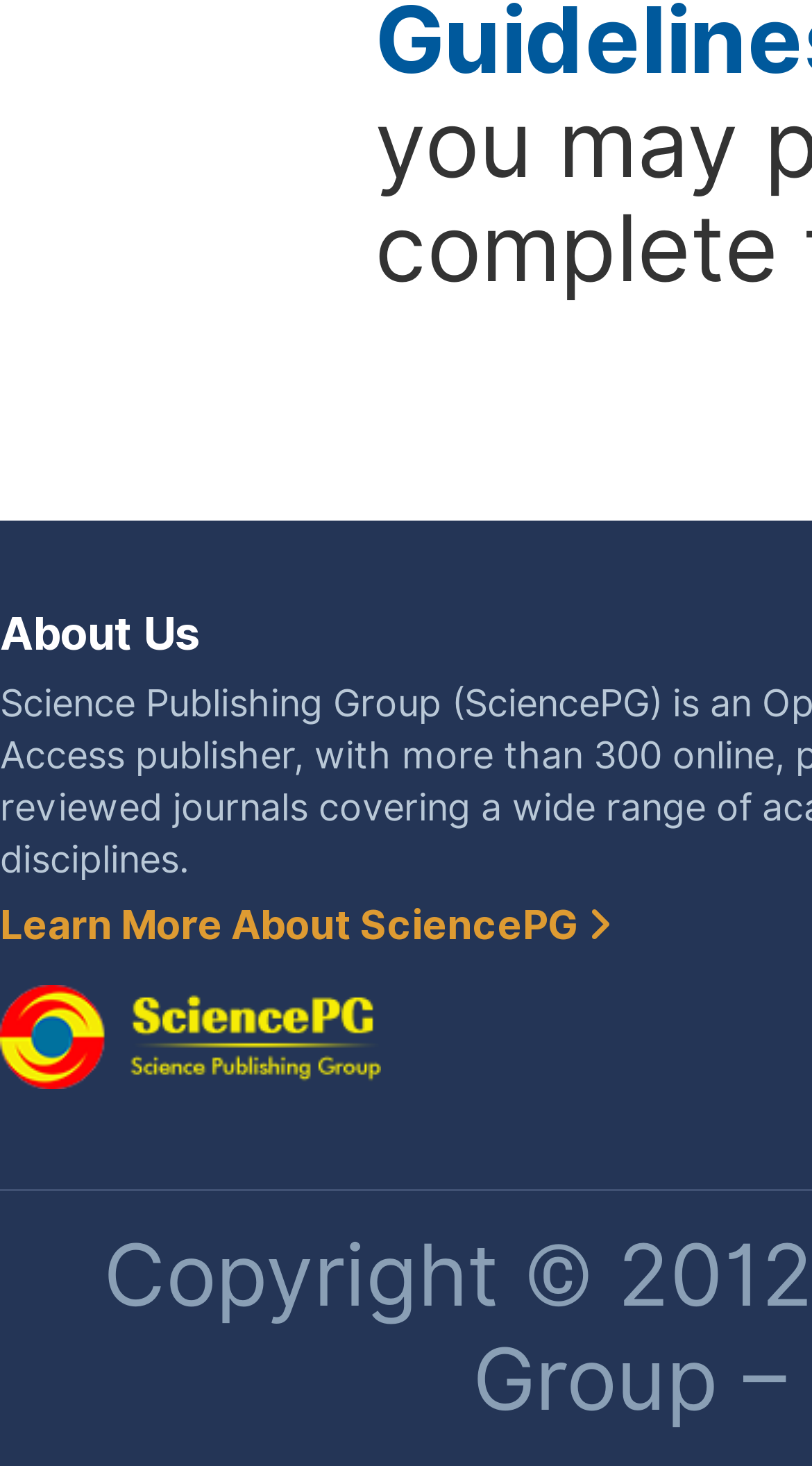Using the given description, provide the bounding box coordinates formatted as (top-left x, top-left y, bottom-right x, bottom-right y), with all values being floating point numbers between 0 and 1. Description: About Us

[0.0, 0.414, 0.246, 0.451]